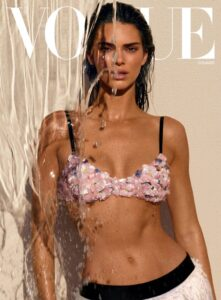What is the setting of the image?
From the screenshot, provide a brief answer in one word or phrase.

Dramatic with water cascading